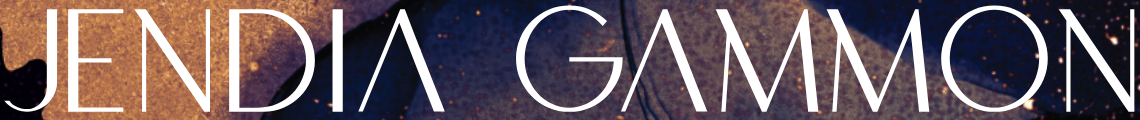What is the background of the image?
Based on the image, answer the question with as much detail as possible.

According to the caption, the background of the image features a rich blend of colors and textures, creating a visually appealing and intriguing atmosphere that complements the name.